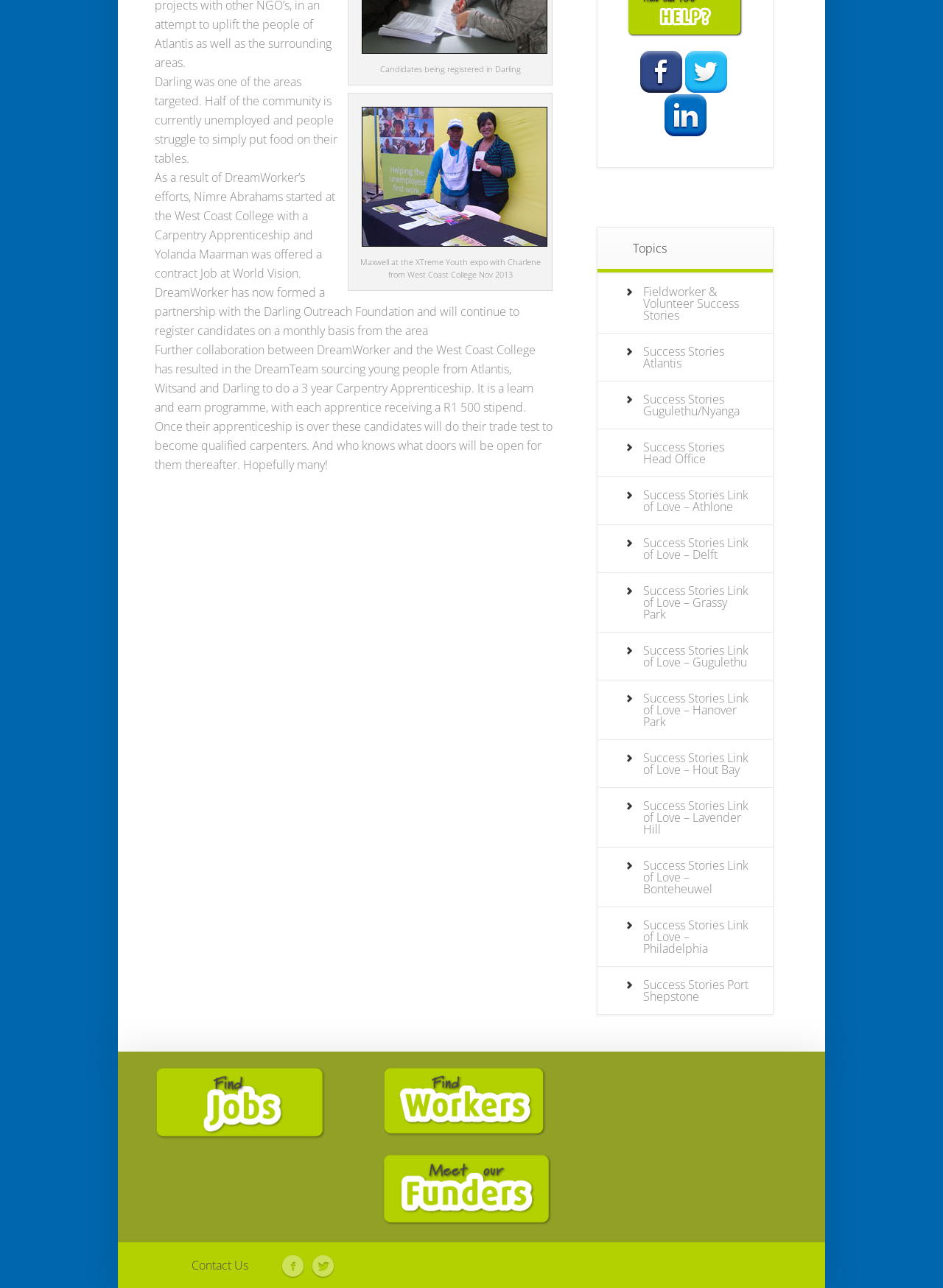Provide the bounding box coordinates of the UI element that matches the description: "Success Stories Head Office".

[0.682, 0.341, 0.768, 0.363]